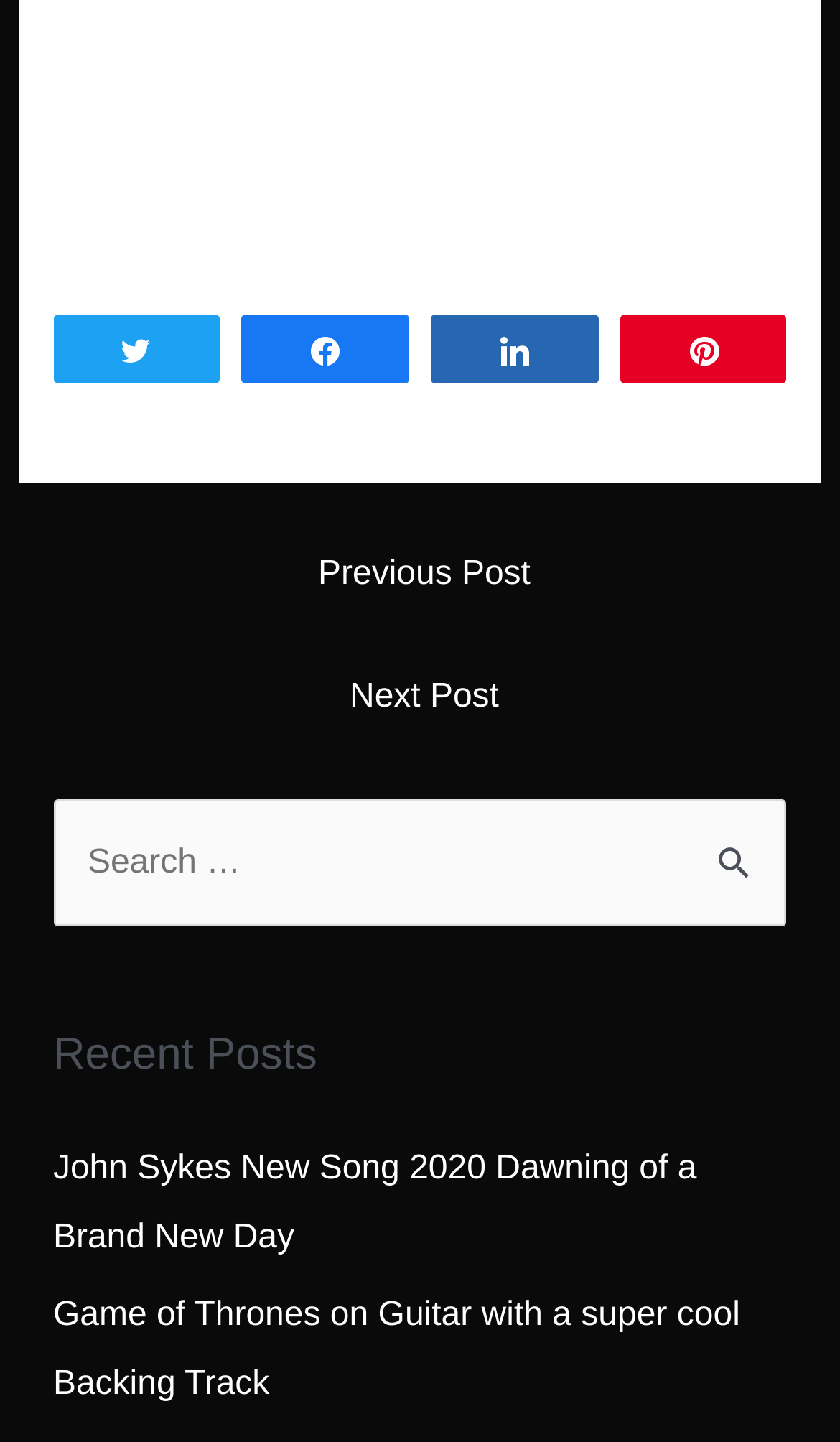Respond to the following query with just one word or a short phrase: 
How do users navigate between posts?

Using previous and next links